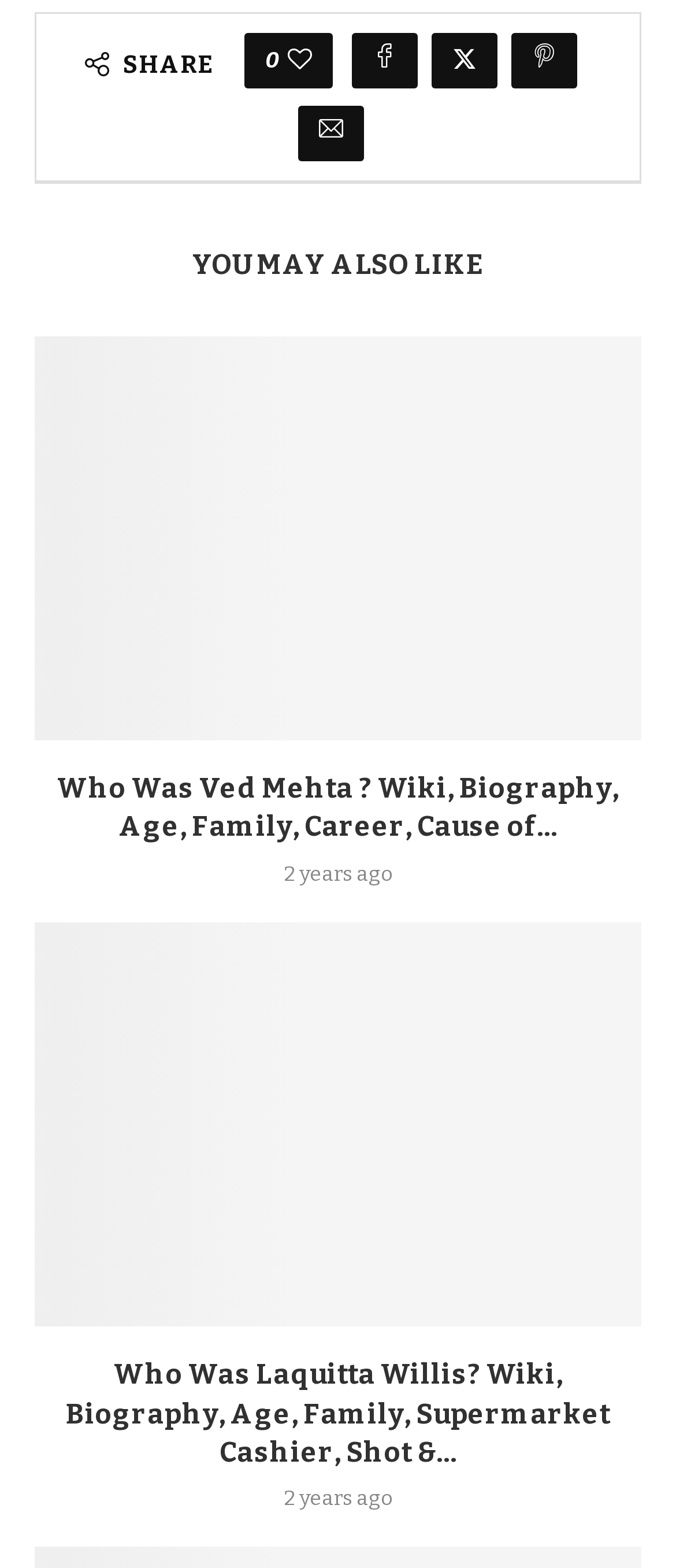What is the category of the articles on this webpage? Analyze the screenshot and reply with just one word or a short phrase.

Biography